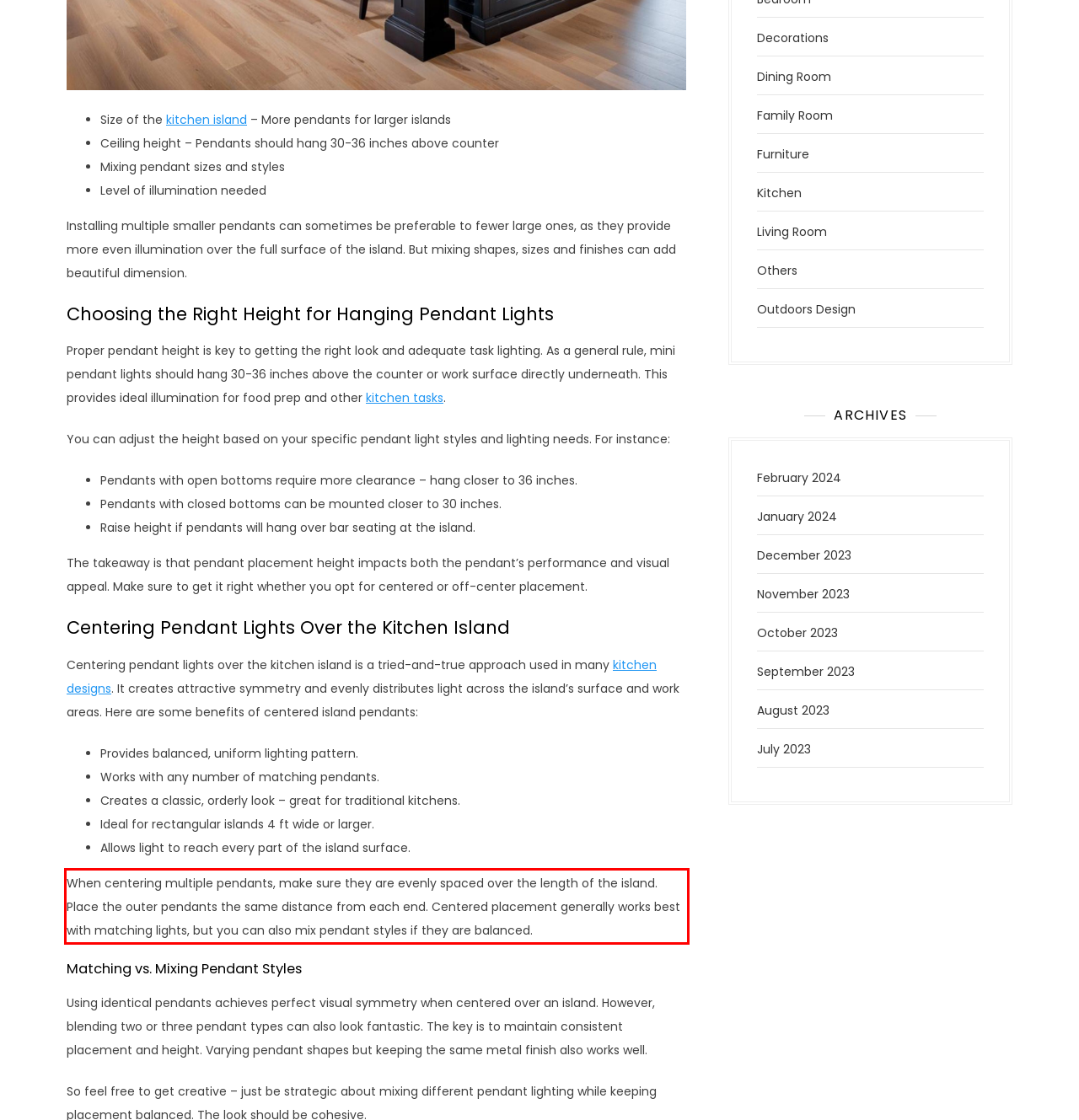In the given screenshot, locate the red bounding box and extract the text content from within it.

When centering multiple pendants, make sure they are evenly spaced over the length of the island. Place the outer pendants the same distance from each end. Centered placement generally works best with matching lights, but you can also mix pendant styles if they are balanced.